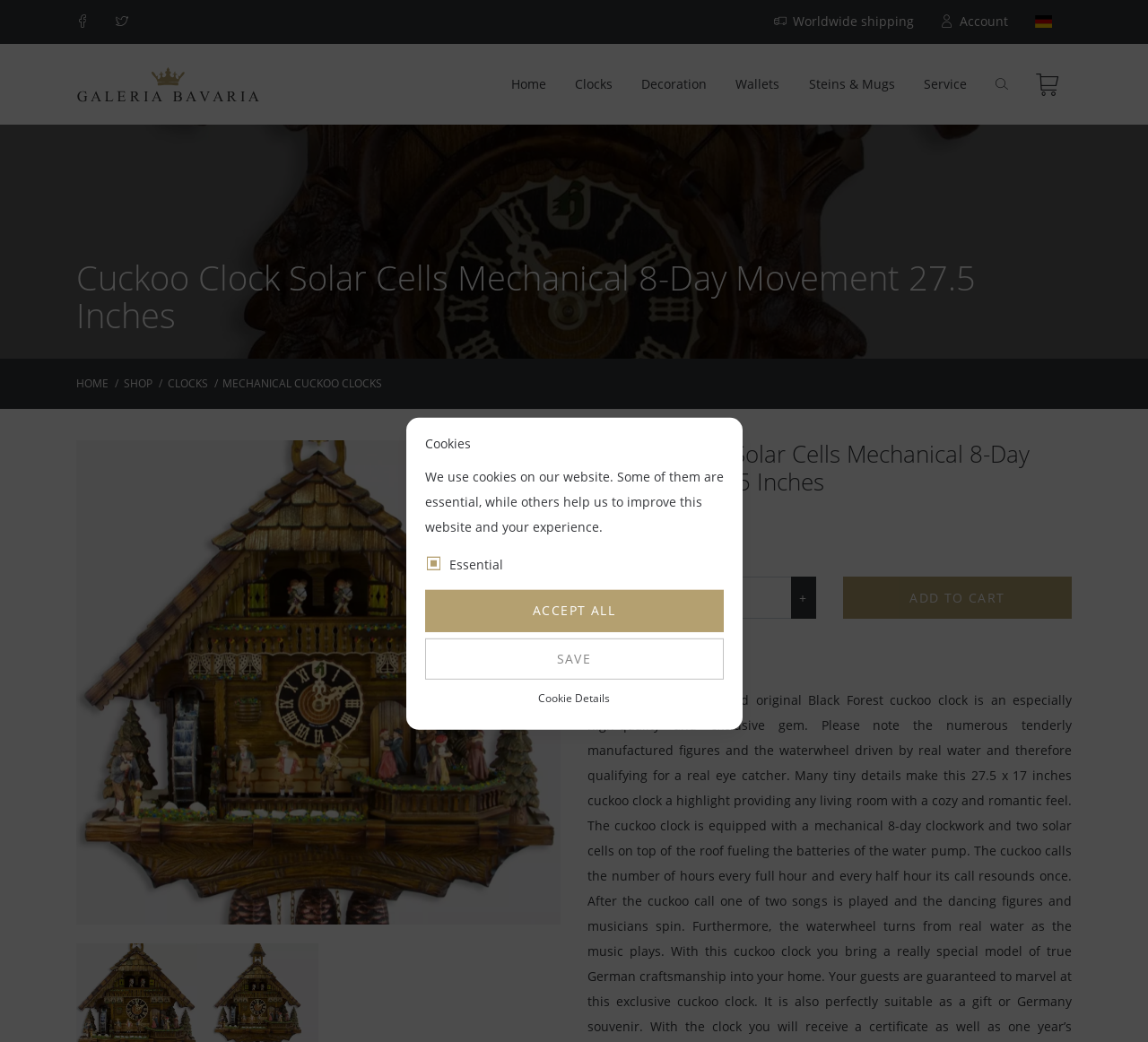What is the function of the '-' button?
Please give a detailed and elaborate answer to the question.

I inferred the function of the '-' button by looking at its position and context on the webpage. It is located next to a spinbutton and a '+' button, which suggests that it is used to decrease the quantity of an item. This is a common pattern in e-commerce websites.